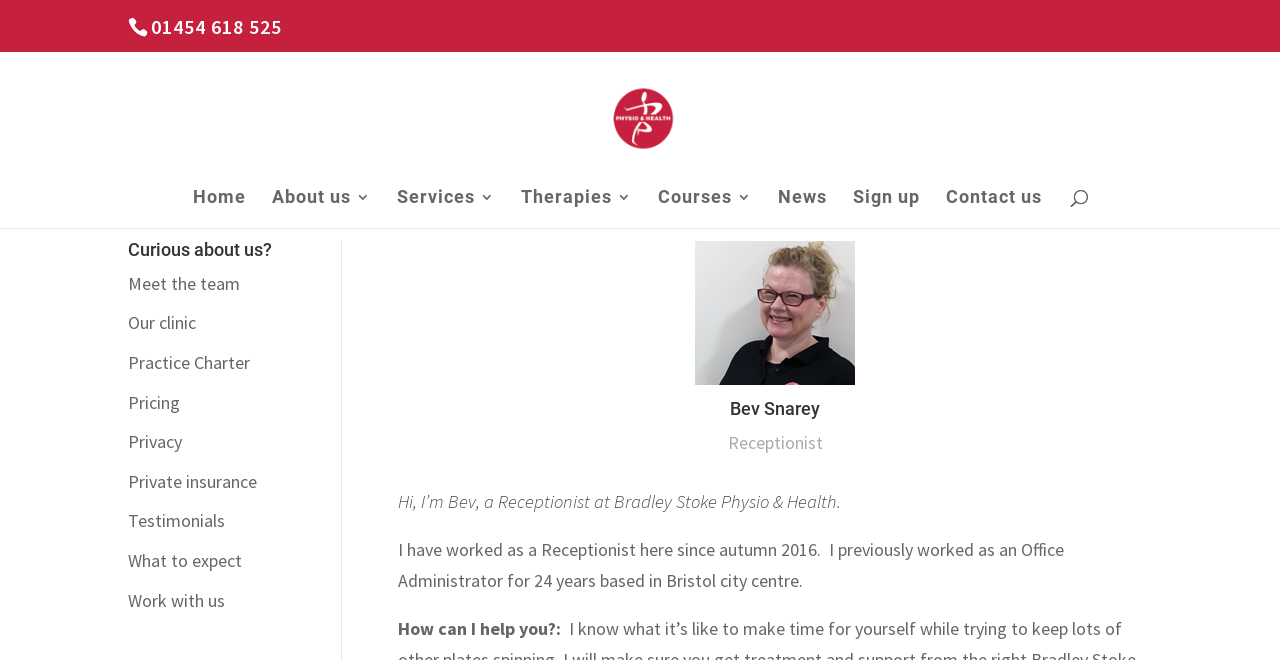Can you find the bounding box coordinates for the element that needs to be clicked to execute this instruction: "Meet the team"? The coordinates should be given as four float numbers between 0 and 1, i.e., [left, top, right, bottom].

[0.1, 0.412, 0.188, 0.447]